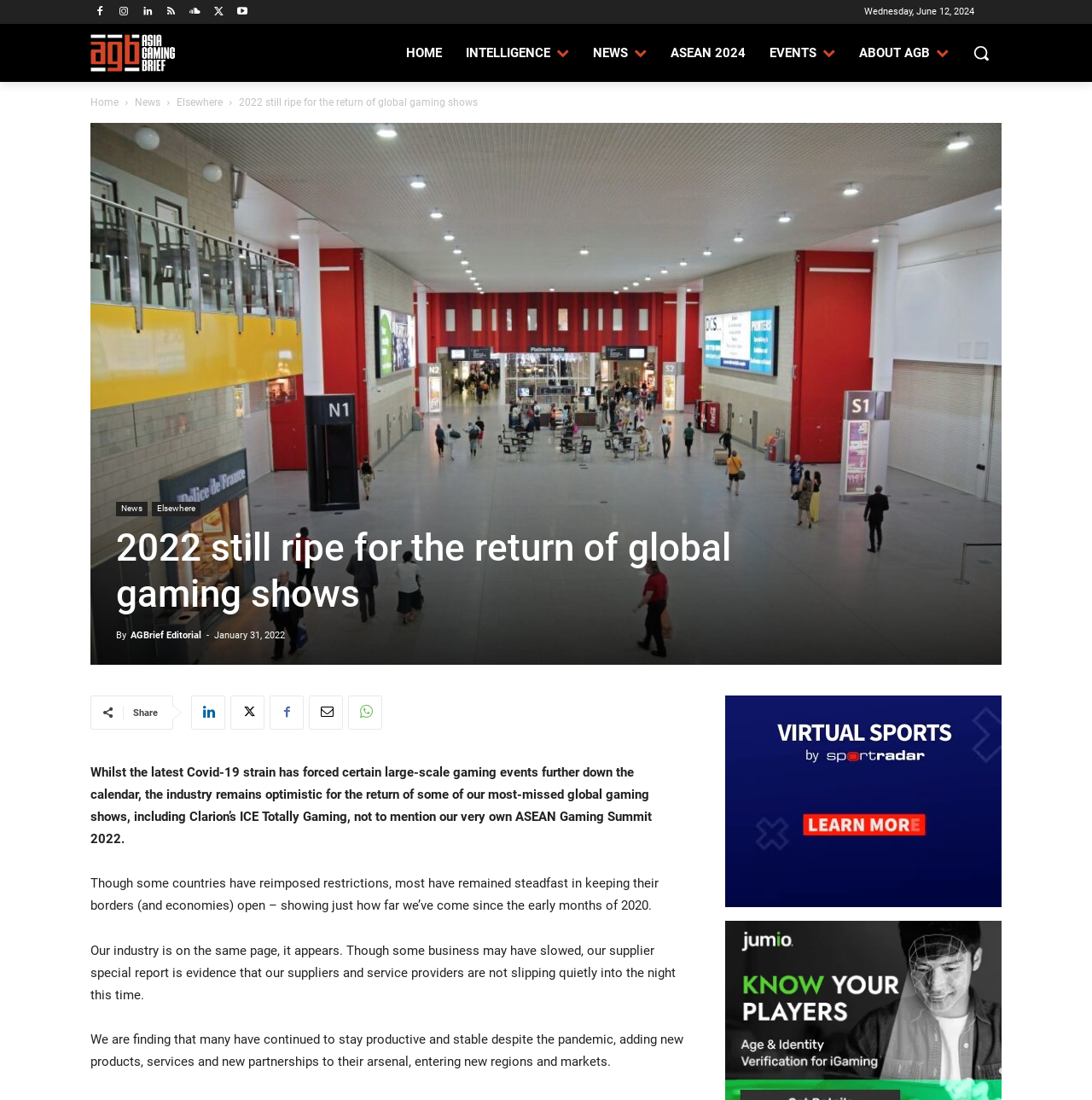Please find the bounding box coordinates of the element that needs to be clicked to perform the following instruction: "Contact us". The bounding box coordinates should be four float numbers between 0 and 1, represented as [left, top, right, bottom].

None